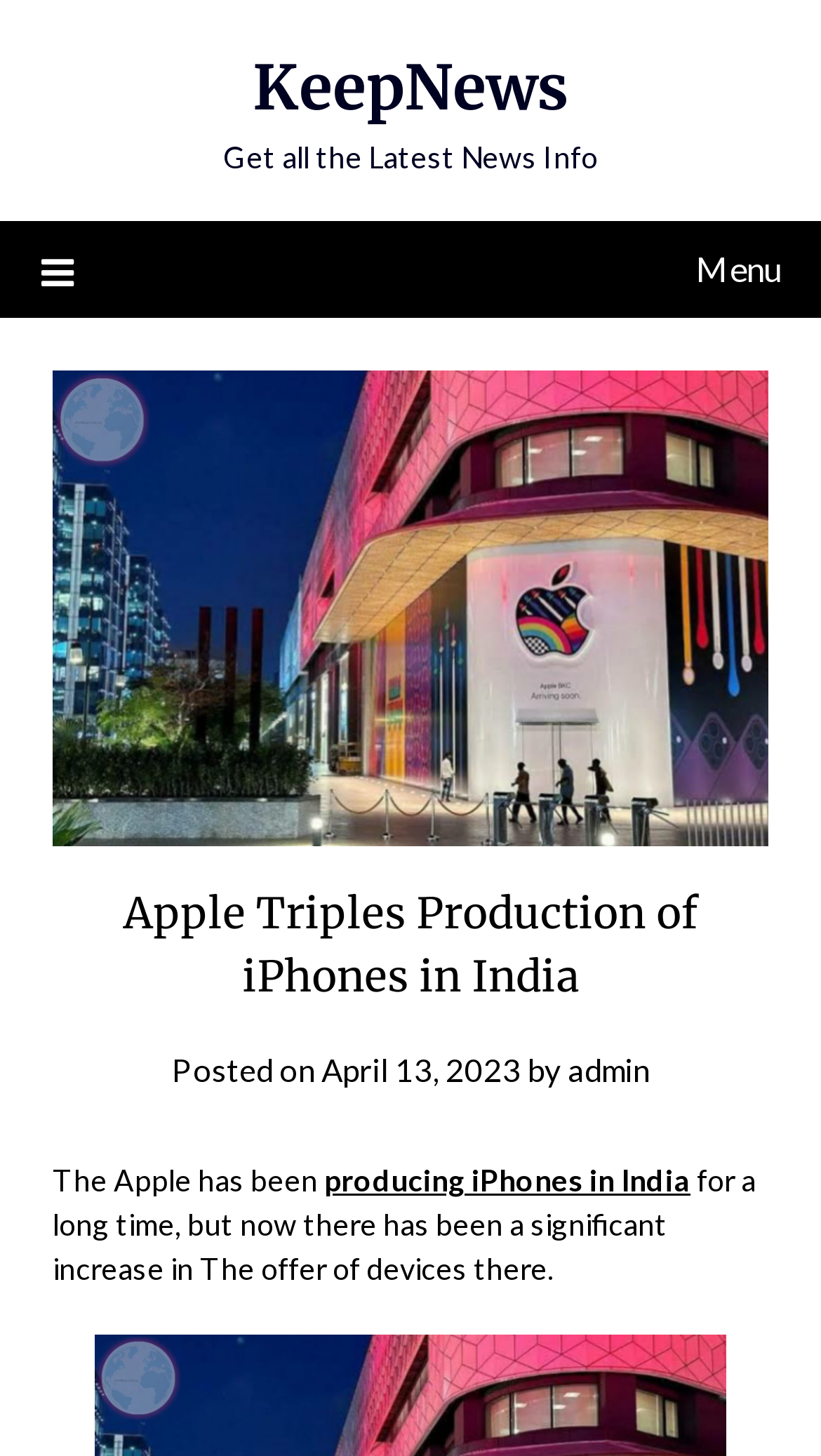What is the name of the news website?
Please answer the question as detailed as possible based on the image.

The name of the news website can be found at the top of the webpage, where it says 'Apple Triples Production of iPhones in India - KeepNews'. The 'KeepNews' part is the name of the website.